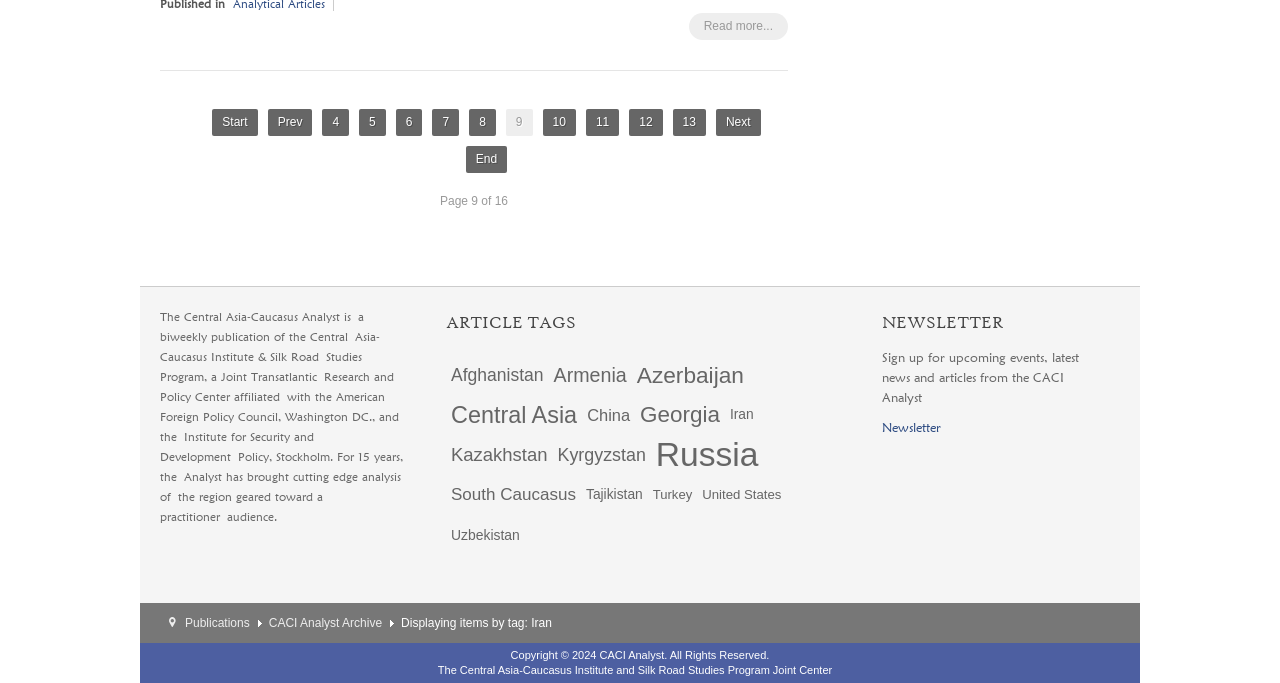Find and provide the bounding box coordinates for the UI element described with: "South Caucasus".

[0.348, 0.695, 0.454, 0.754]